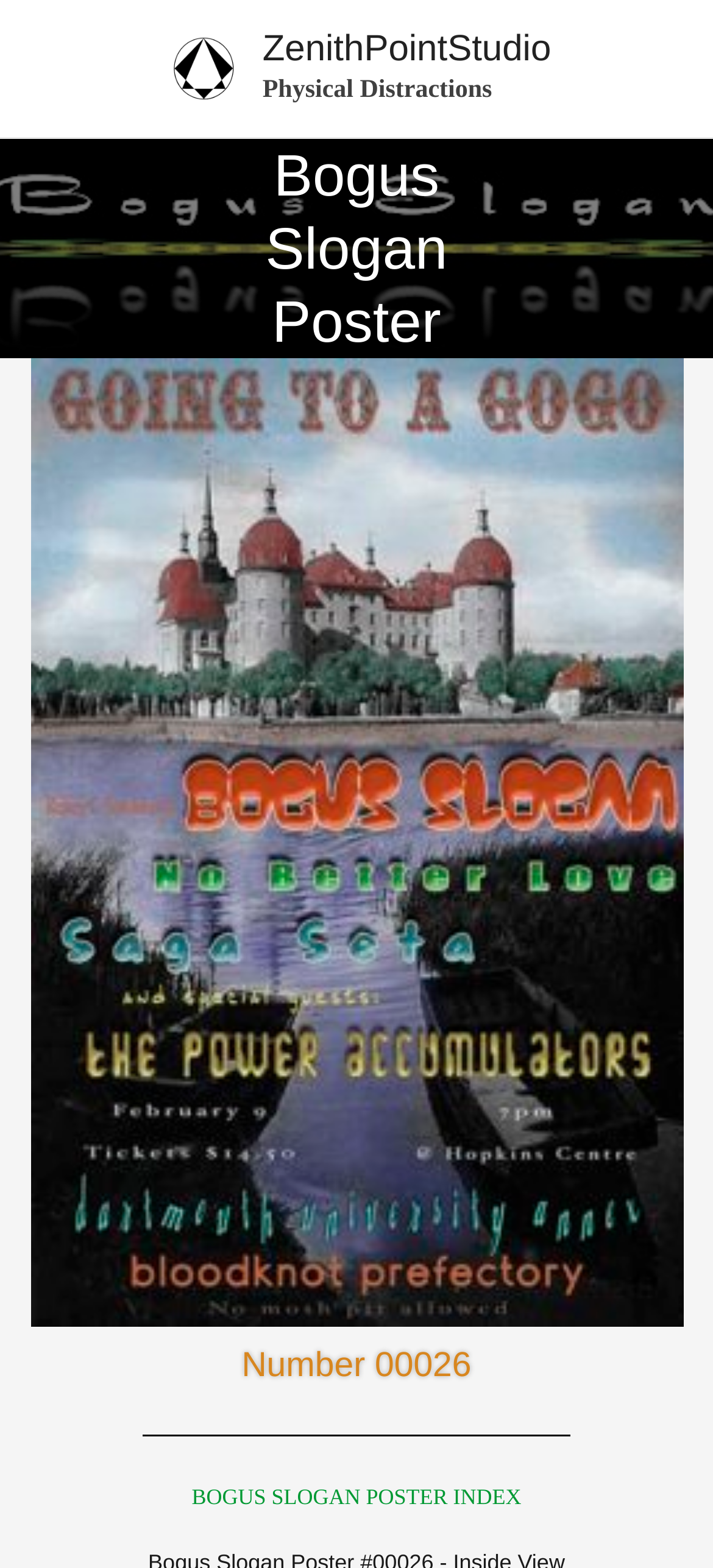What is the text of the first heading? Based on the screenshot, please respond with a single word or phrase.

Bogus Slogan Poster